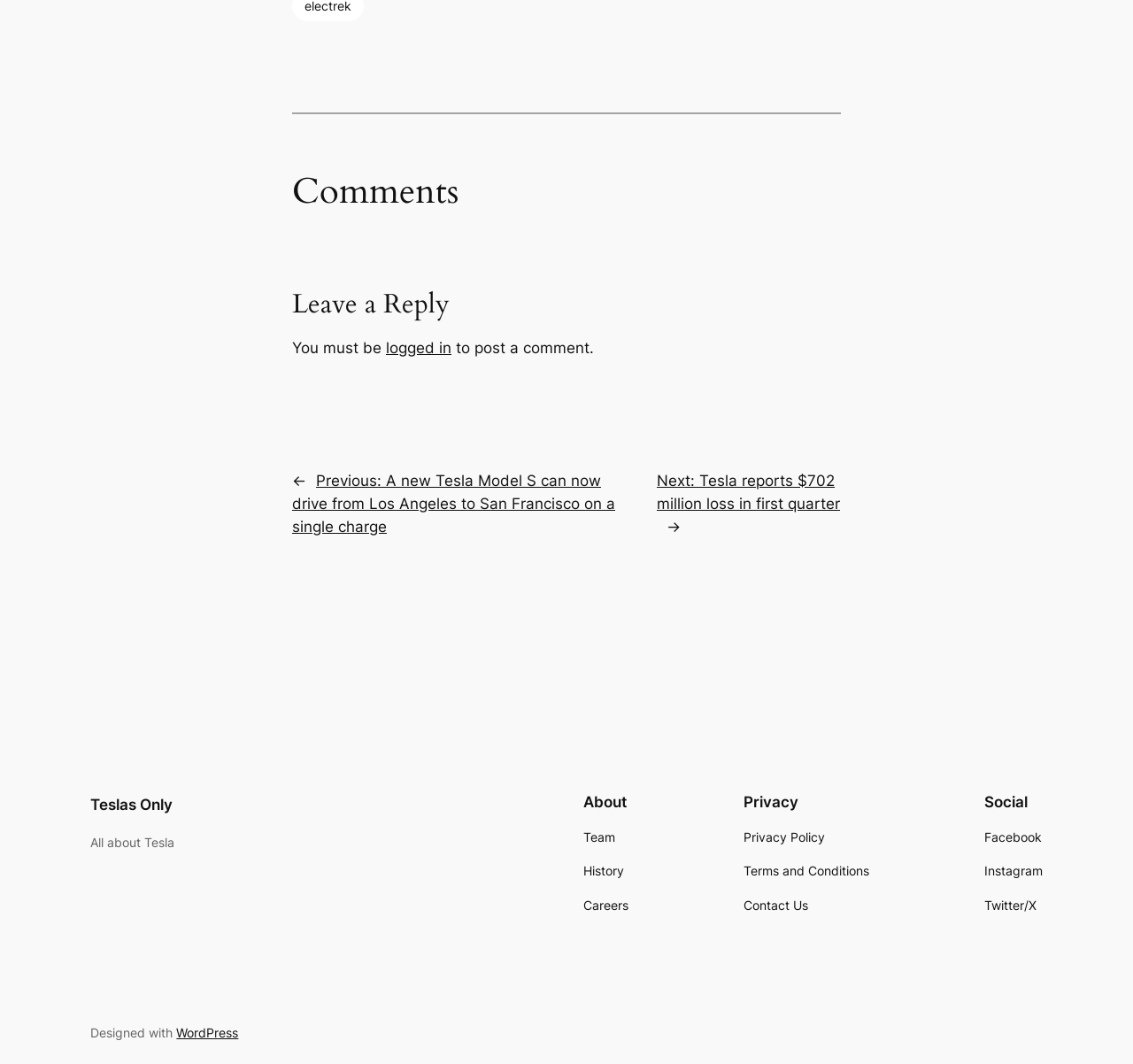Identify the bounding box coordinates for the element that needs to be clicked to fulfill this instruction: "Click on 'Leave a Reply'". Provide the coordinates in the format of four float numbers between 0 and 1: [left, top, right, bottom].

[0.258, 0.272, 0.742, 0.302]